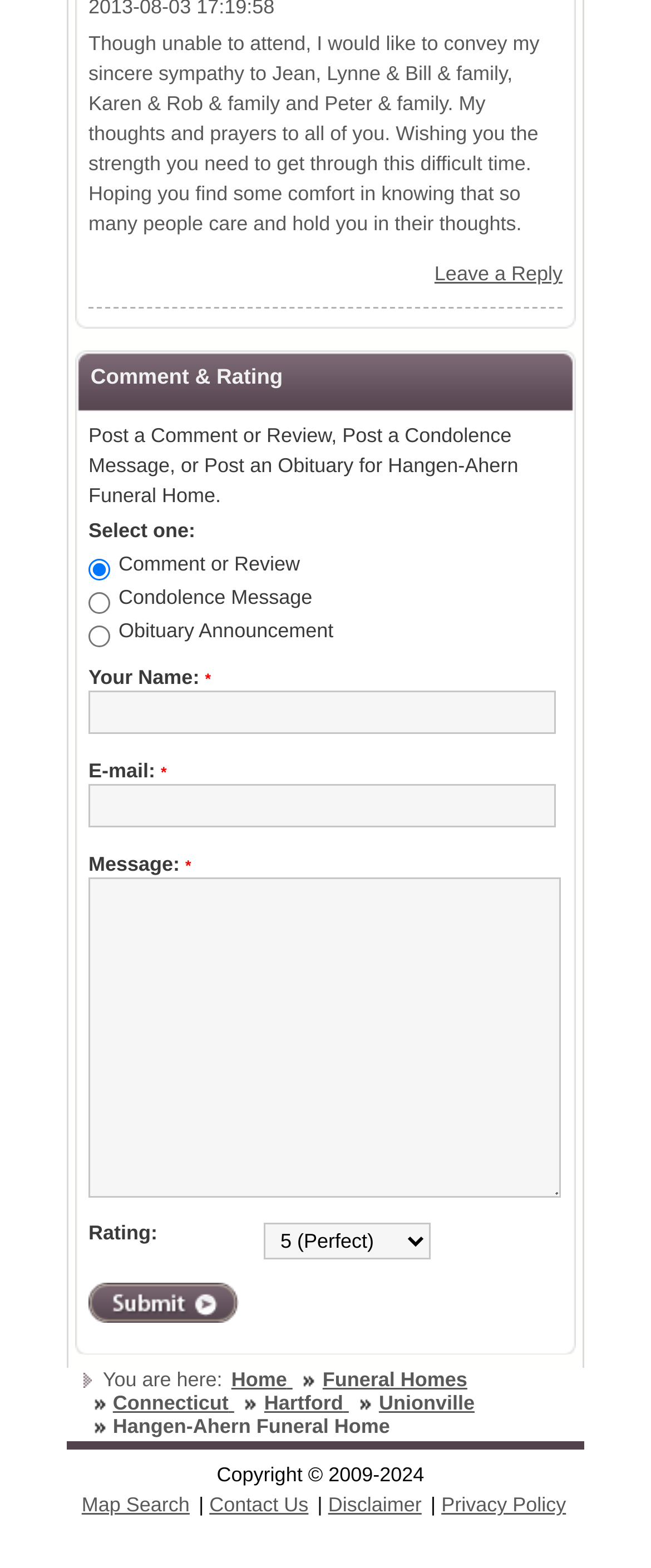How many text boxes are there in the 'Comment & Rating' section?
Answer the question with detailed information derived from the image.

The 'Comment & Rating' section contains three text boxes: one for the user's name, one for the user's email, and one for the message or comment.